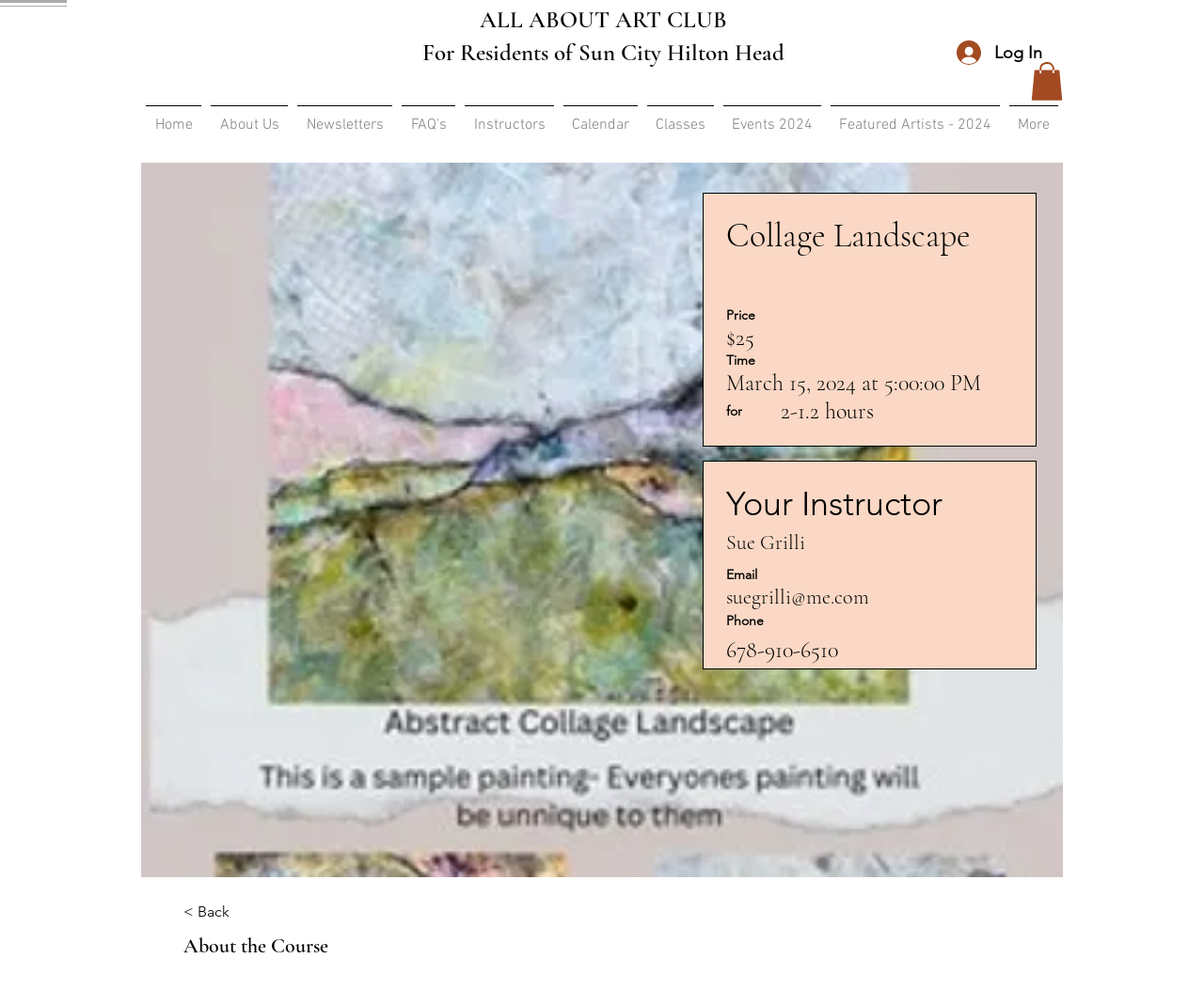Pinpoint the bounding box coordinates of the element that must be clicked to accomplish the following instruction: "Go back to the previous page". The coordinates should be in the format of four float numbers between 0 and 1, i.e., [left, top, right, bottom].

[0.152, 0.903, 0.238, 0.941]